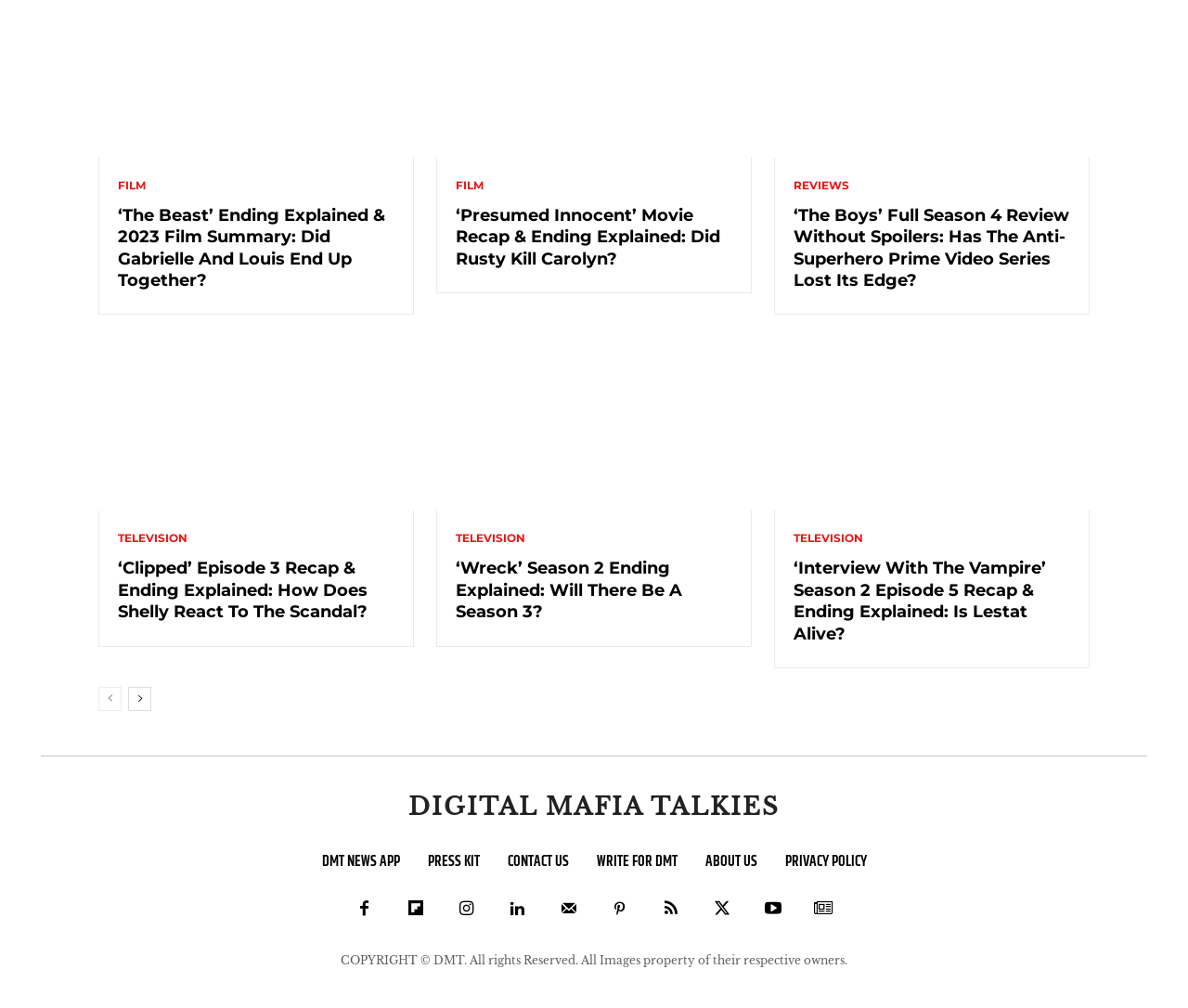Identify the bounding box coordinates of the specific part of the webpage to click to complete this instruction: "Learn more about 'Clipped' episode 3".

[0.099, 0.554, 0.309, 0.617]